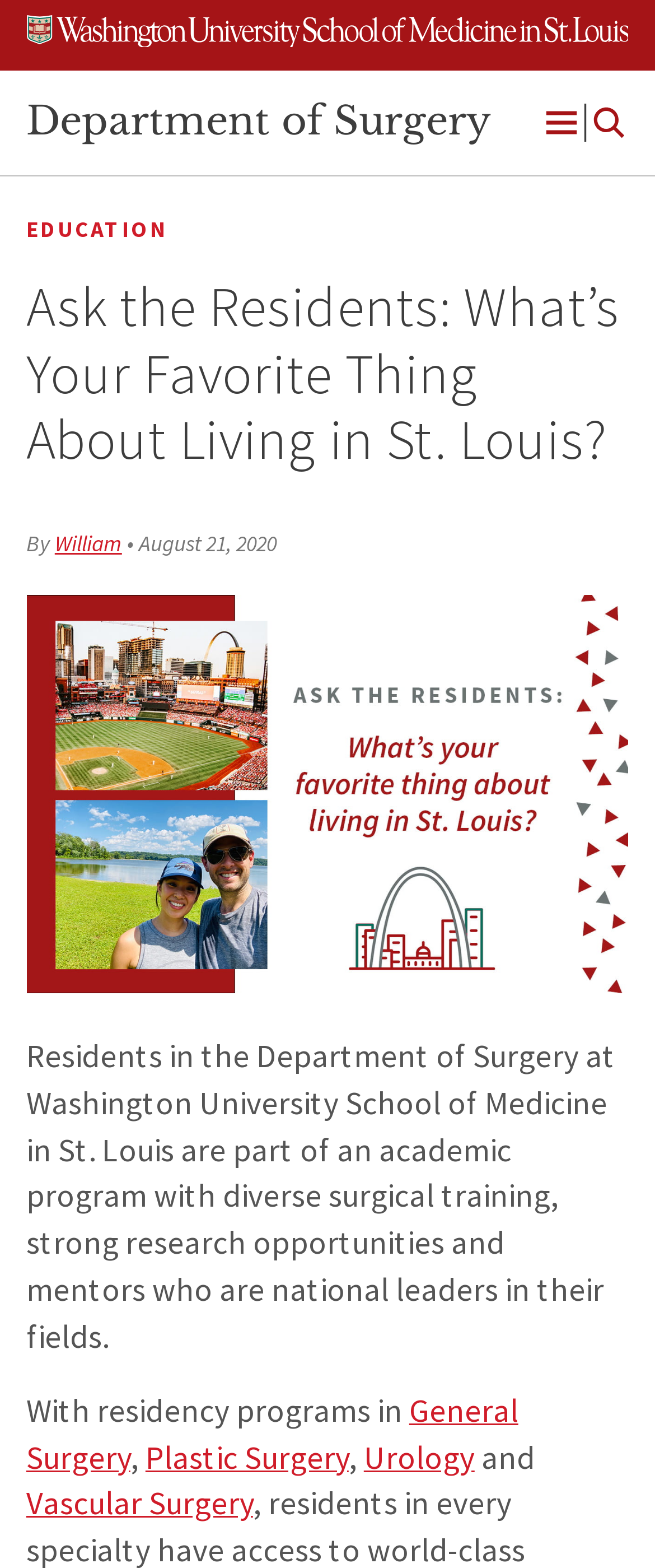Specify the bounding box coordinates of the element's area that should be clicked to execute the given instruction: "Click the 'Department of Surgery' link". The coordinates should be four float numbers between 0 and 1, i.e., [left, top, right, bottom].

[0.04, 0.062, 0.75, 0.092]